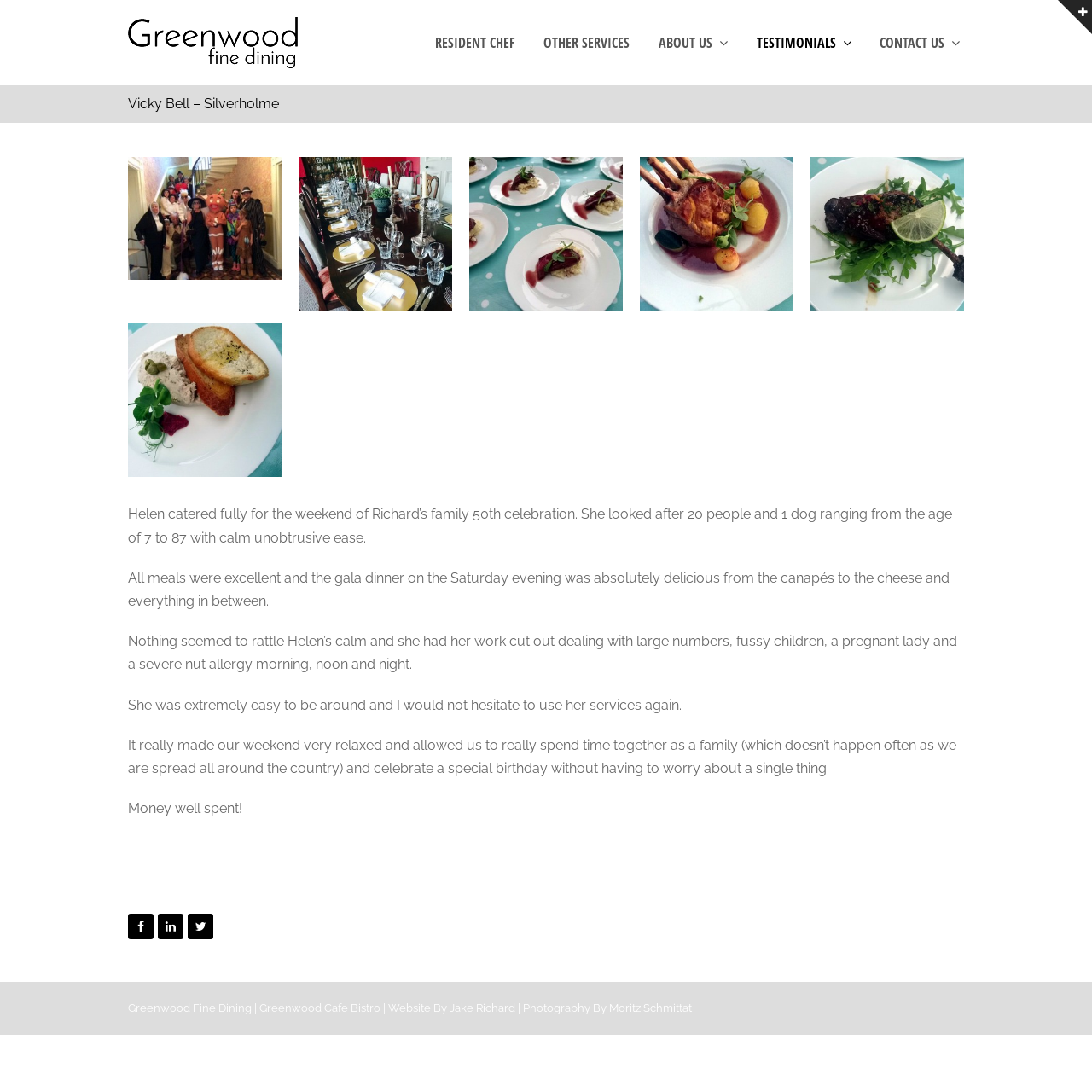Identify the bounding box coordinates for the element you need to click to achieve the following task: "Follow 'Vicky Bell' on social media through the 'Follow Us' link". Provide the bounding box coordinates as four float numbers between 0 and 1, in the form [left, top, right, bottom].

[0.117, 0.801, 0.178, 0.817]